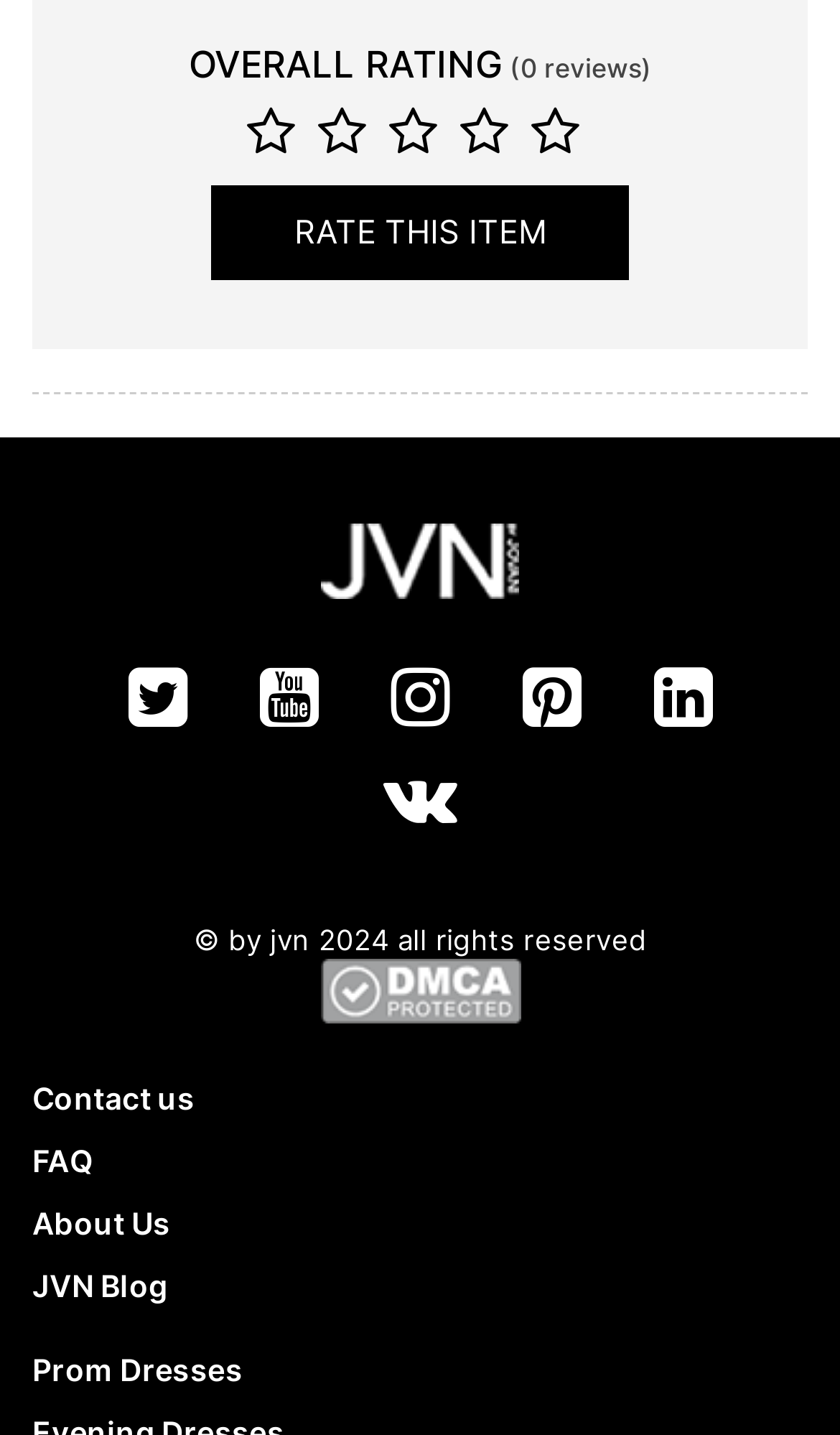Please specify the coordinates of the bounding box for the element that should be clicked to carry out this instruction: "View Prom Dresses". The coordinates must be four float numbers between 0 and 1, formatted as [left, top, right, bottom].

[0.038, 0.94, 0.962, 0.97]